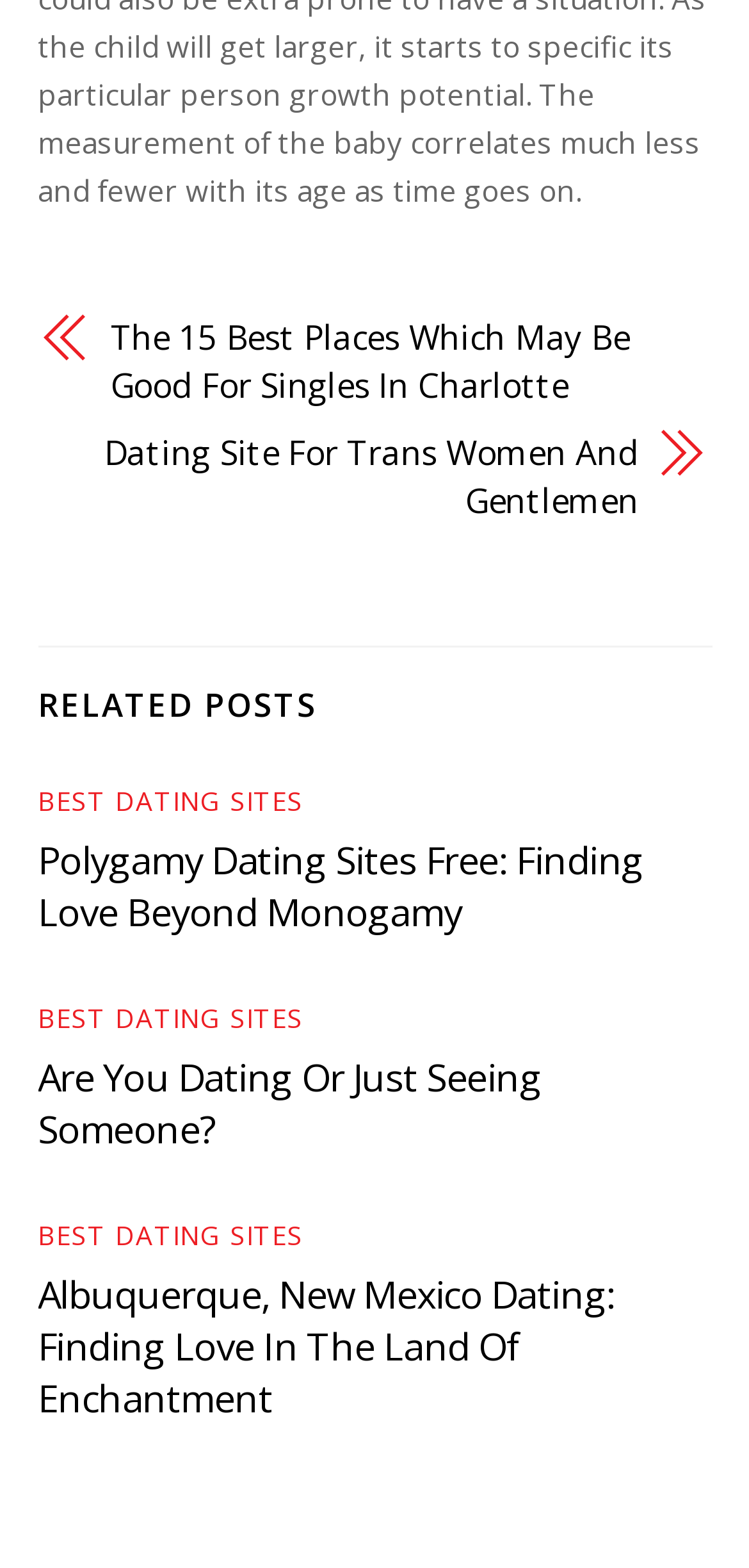What is the vertical position of the 'RELATED POSTS' heading?
Based on the image, answer the question with as much detail as possible.

By comparing the y1 and y2 coordinates of the 'RELATED POSTS' heading element with those of the article elements, I can determine that the 'RELATED POSTS' heading is positioned above the articles on the webpage.